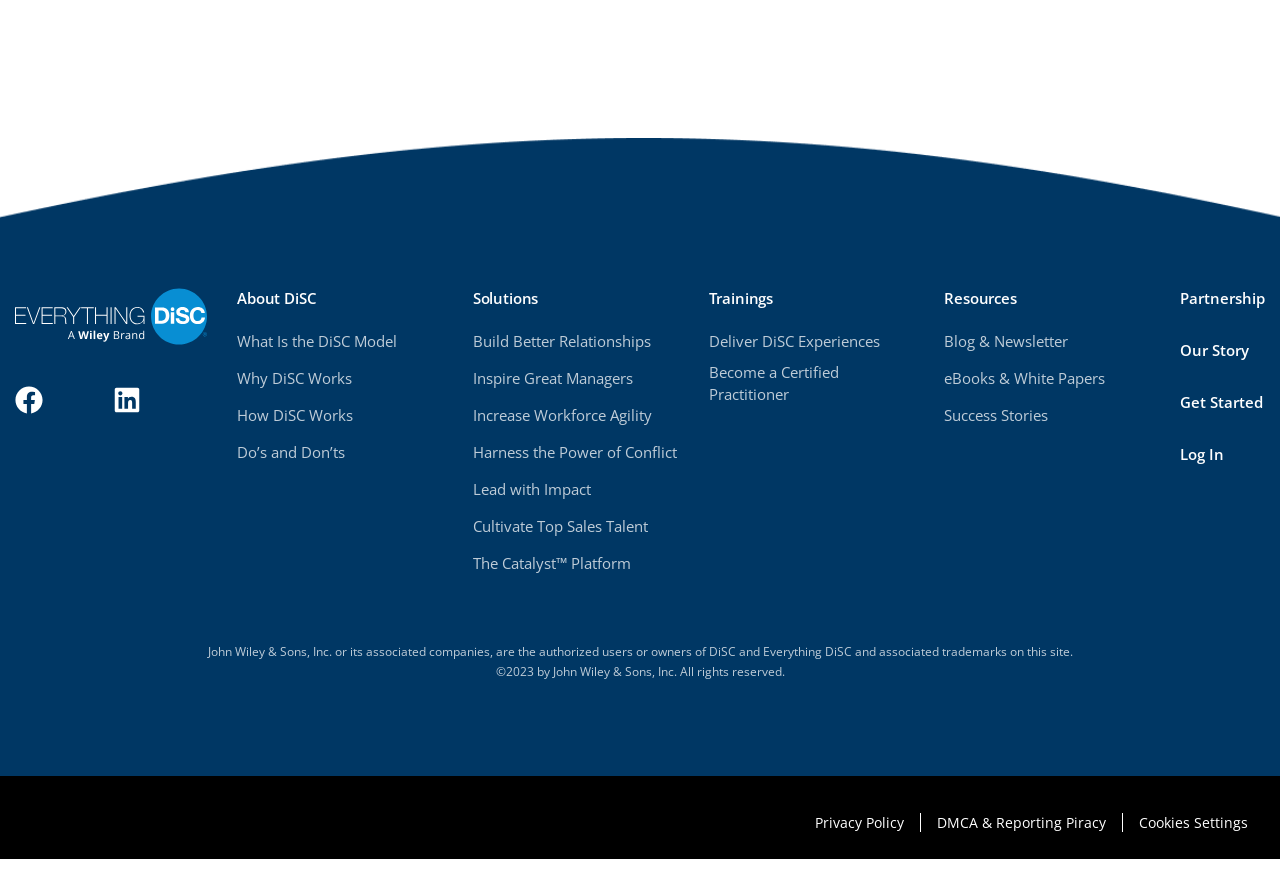What is the brand name of the website?
Look at the screenshot and give a one-word or phrase answer.

Everything DiSC